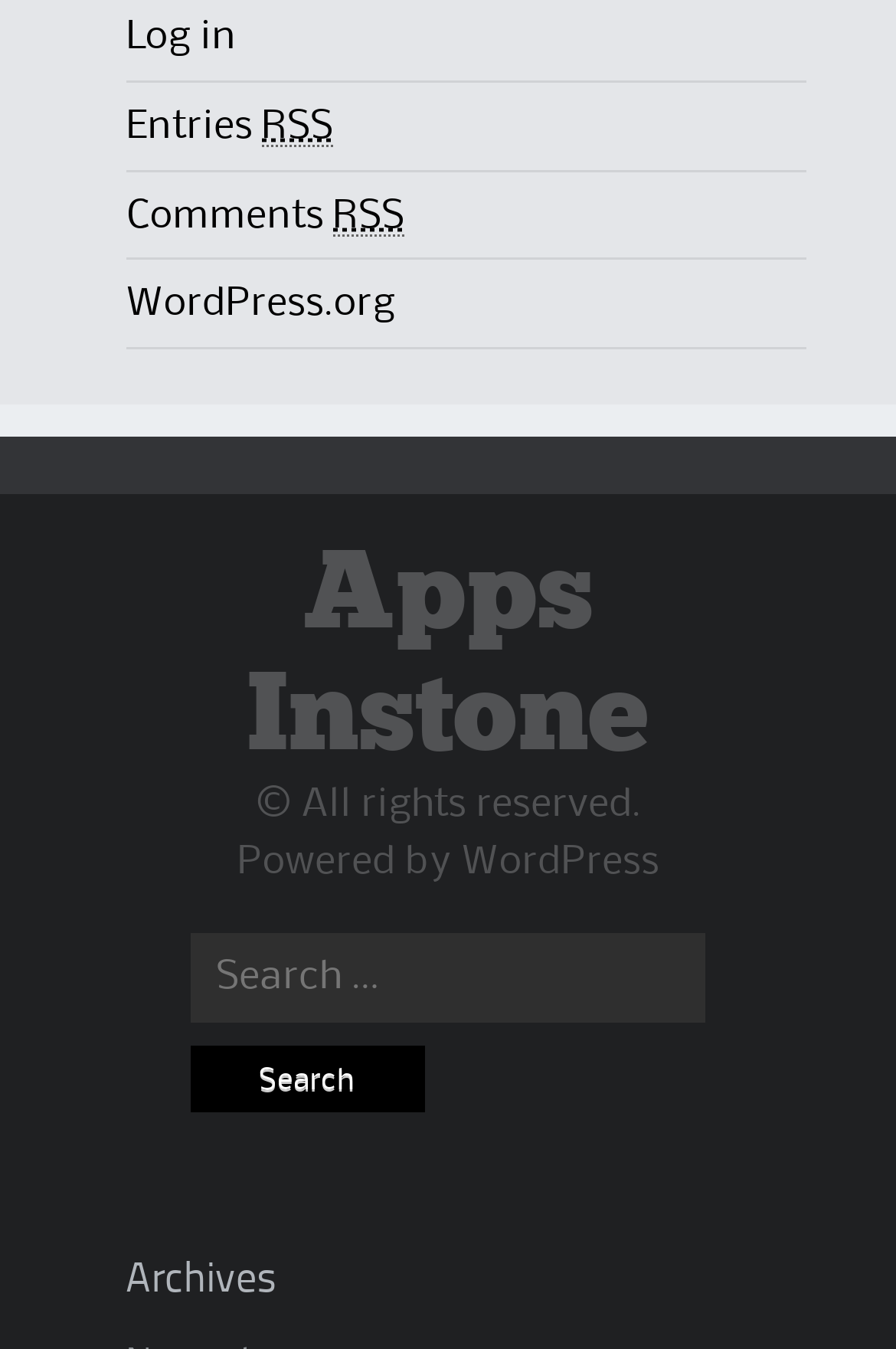Please respond to the question with a concise word or phrase:
What is the name of the website?

Apps Instone